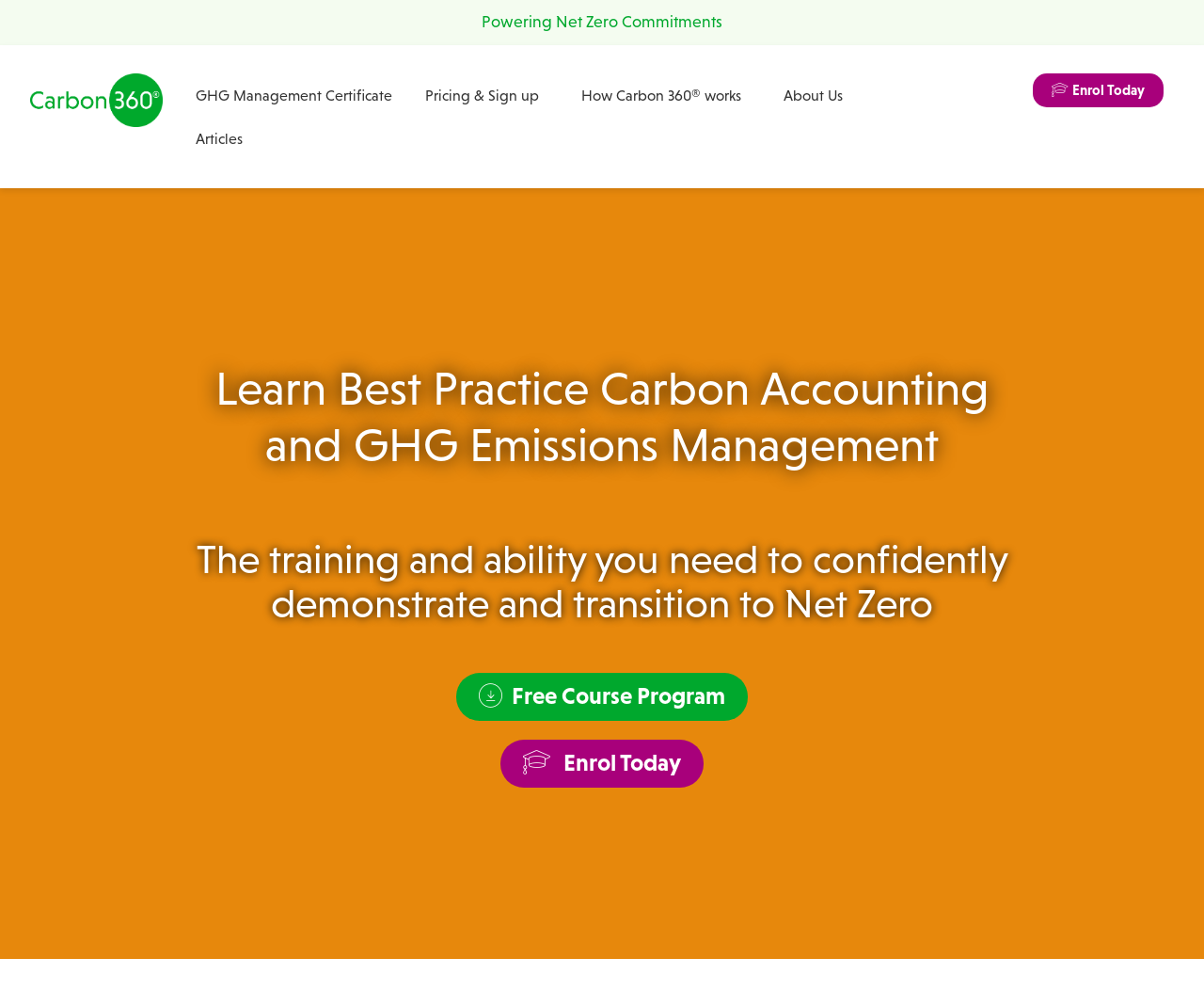Identify the bounding box coordinates for the UI element that matches this description: "Articles".

[0.15, 0.118, 0.213, 0.162]